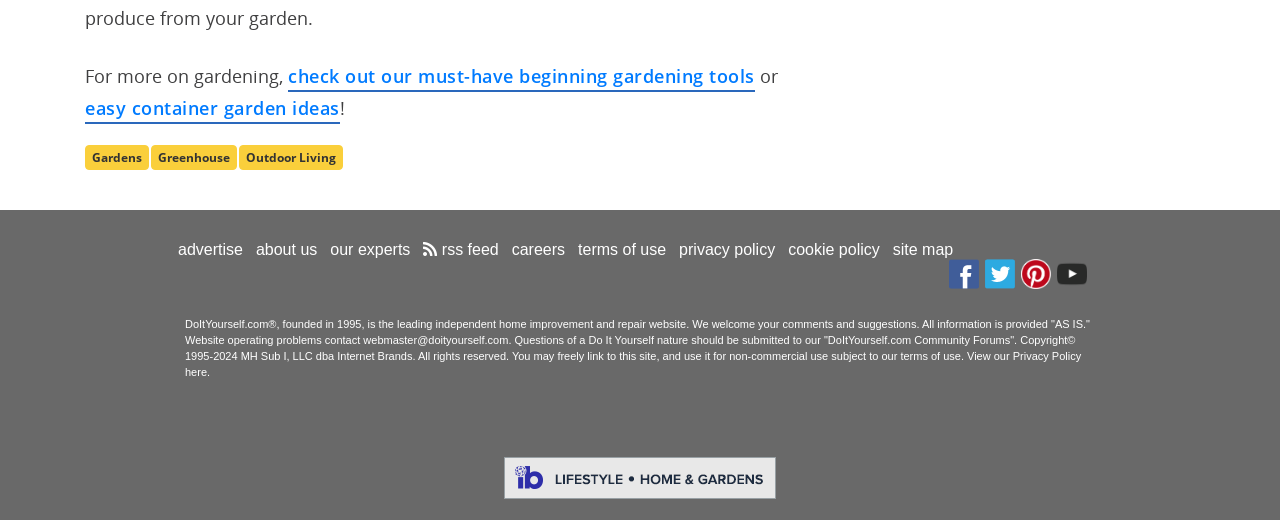Respond with a single word or phrase:
What social media platforms are linked?

Facebook, Twitter, Pinterest, YouTube